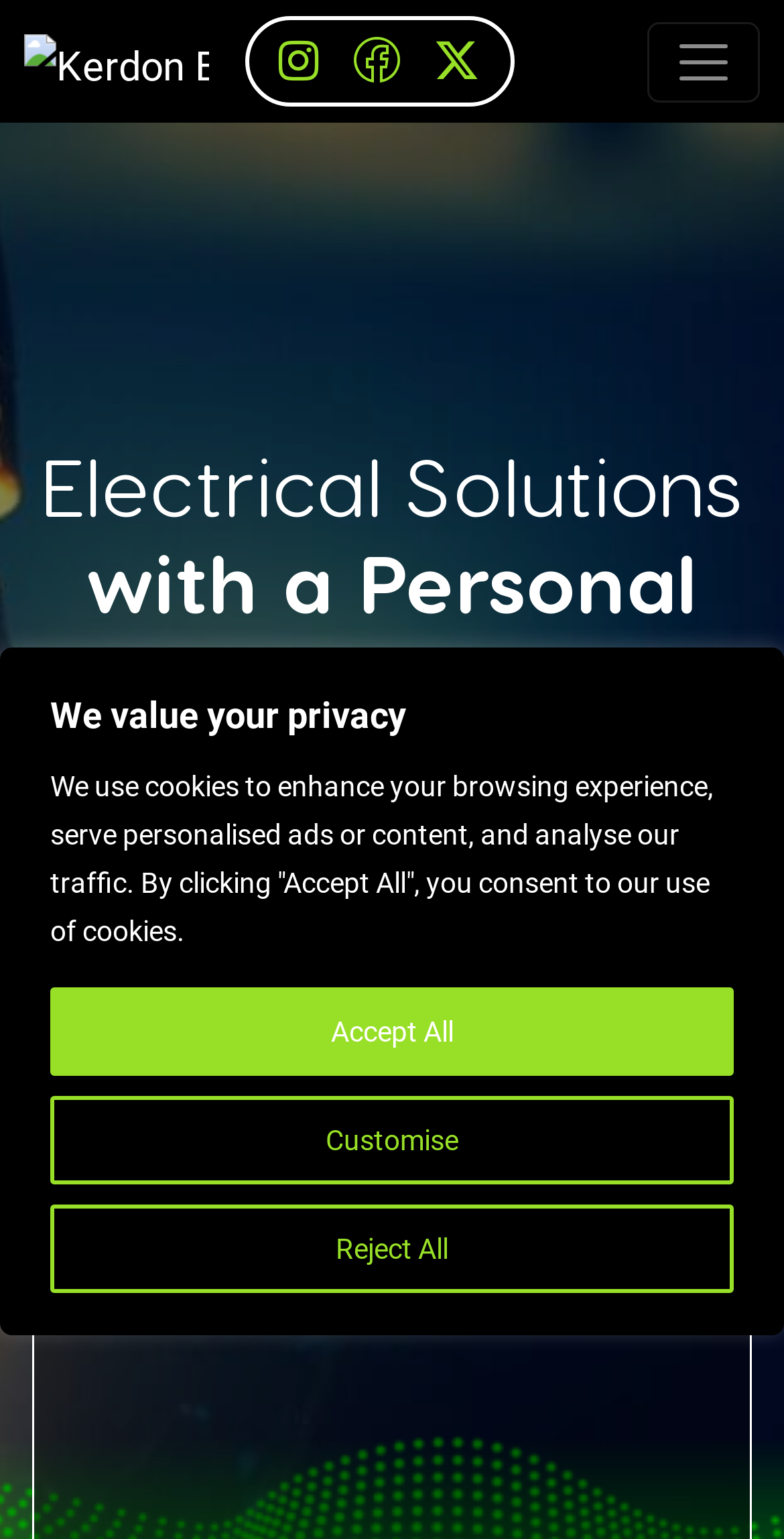Pinpoint the bounding box coordinates for the area that should be clicked to perform the following instruction: "view June 2017".

None